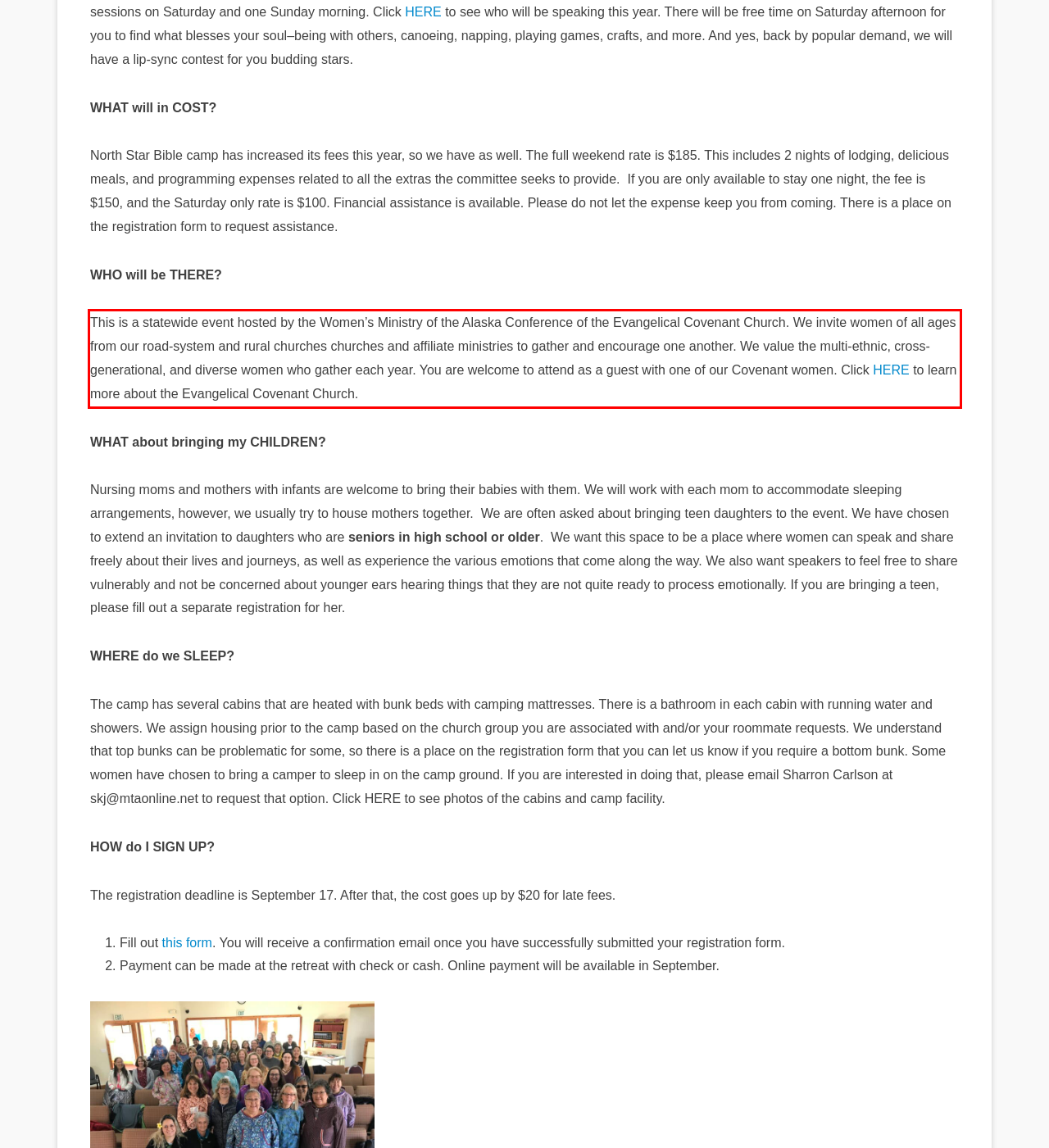Please identify and extract the text content from the UI element encased in a red bounding box on the provided webpage screenshot.

This is a statewide event hosted by the Women’s Ministry of the Alaska Conference of the Evangelical Covenant Church. We invite women of all ages from our road-system and rural churches churches and affiliate ministries to gather and encourage one another. We value the multi-ethnic, cross-generational, and diverse women who gather each year. You are welcome to attend as a guest with one of our Covenant women. Click HERE to learn more about the Evangelical Covenant Church.